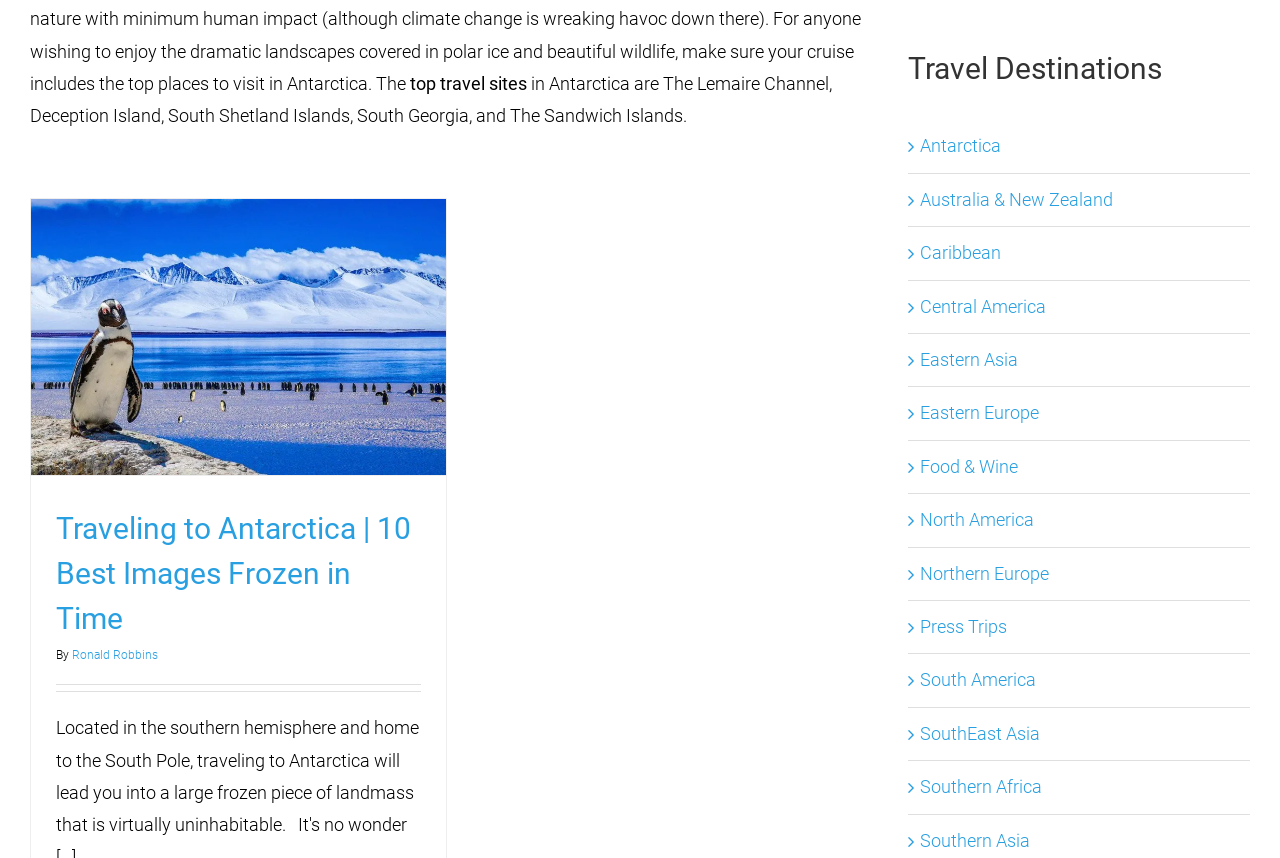Identify the bounding box coordinates for the region of the element that should be clicked to carry out the instruction: "Read article by 'Ronald Robbins'". The bounding box coordinates should be four float numbers between 0 and 1, i.e., [left, top, right, bottom].

[0.056, 0.755, 0.123, 0.772]